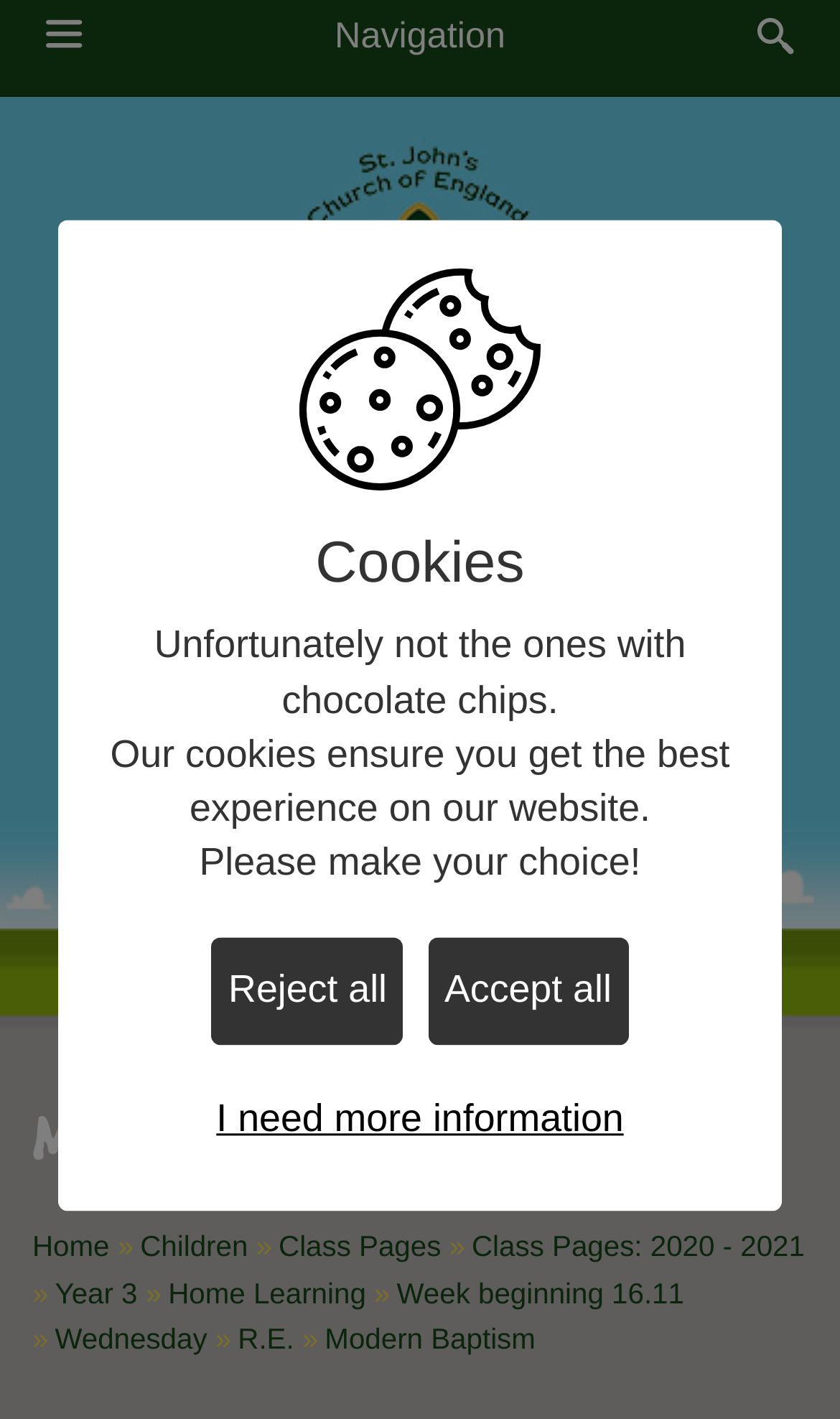Can you determine the bounding box coordinates of the area that needs to be clicked to fulfill the following instruction: "View the 'Year 3' class page"?

[0.065, 0.9, 0.164, 0.923]